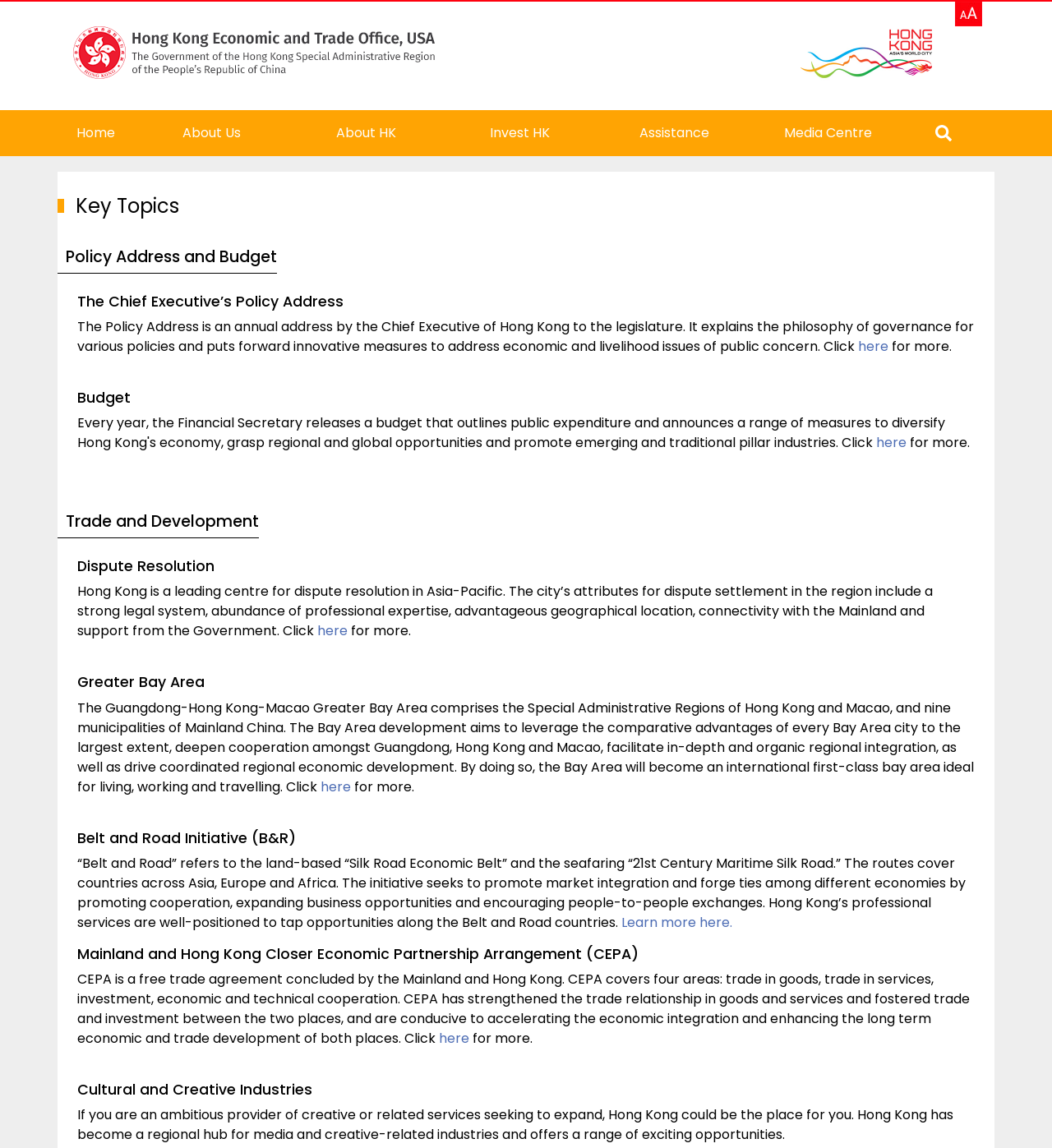Could you highlight the region that needs to be clicked to execute the instruction: "Click on the Home link"?

None